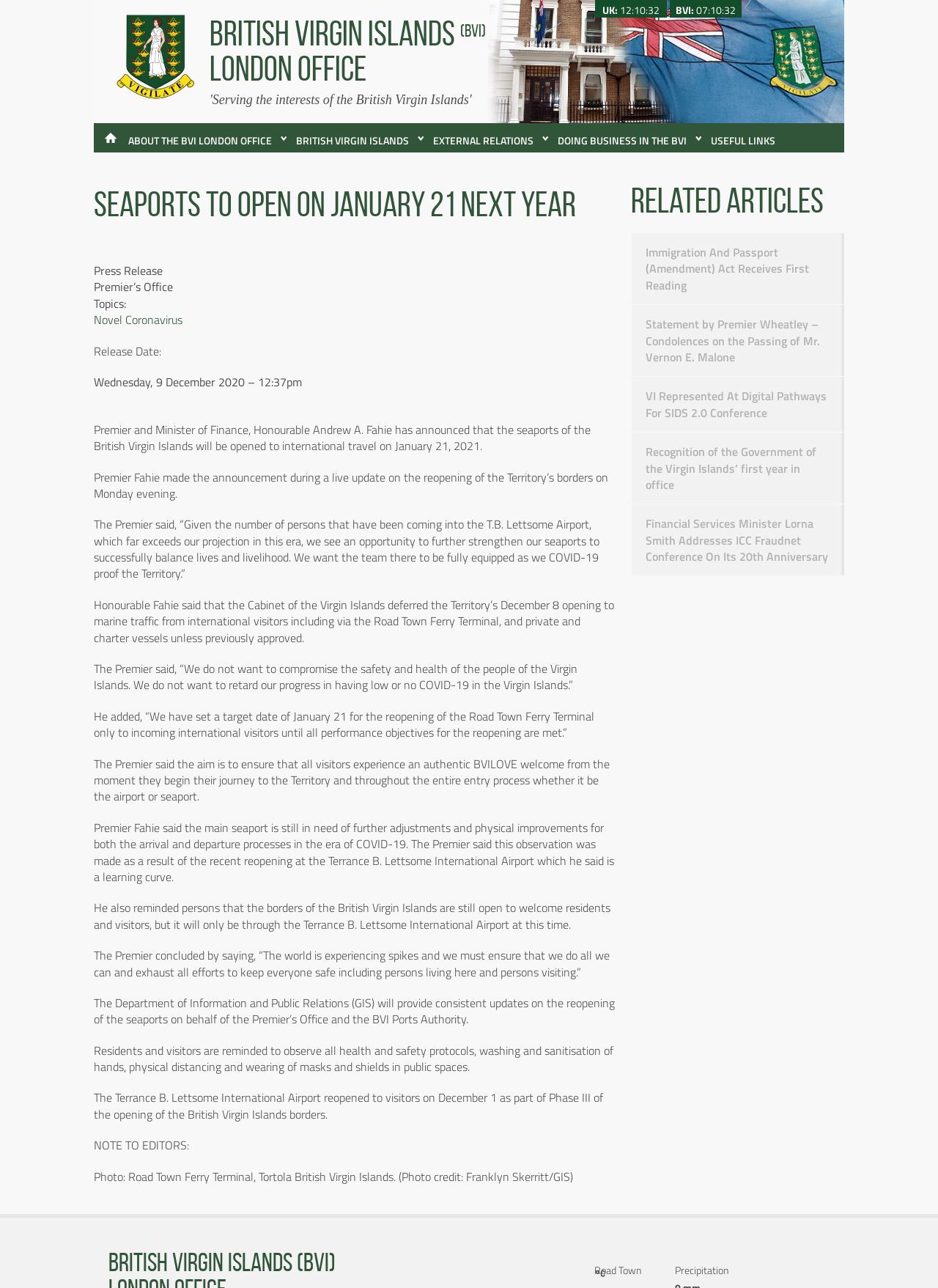Extract the bounding box coordinates for the described element: "British Virgin Islands". The coordinates should be represented as four float numbers between 0 and 1: [left, top, right, bottom].

[0.316, 0.103, 0.436, 0.116]